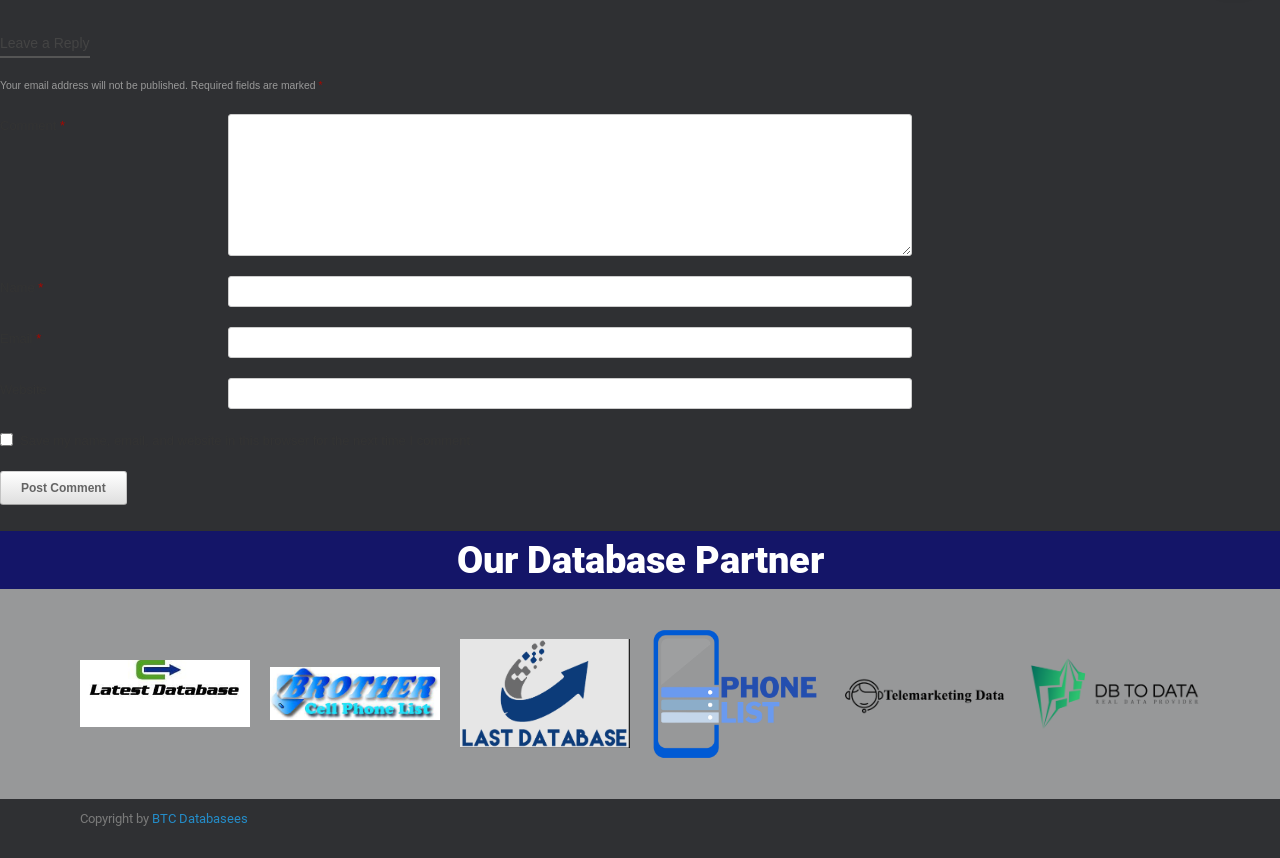What is the purpose of the comment section?
From the screenshot, provide a brief answer in one word or phrase.

Leave a reply